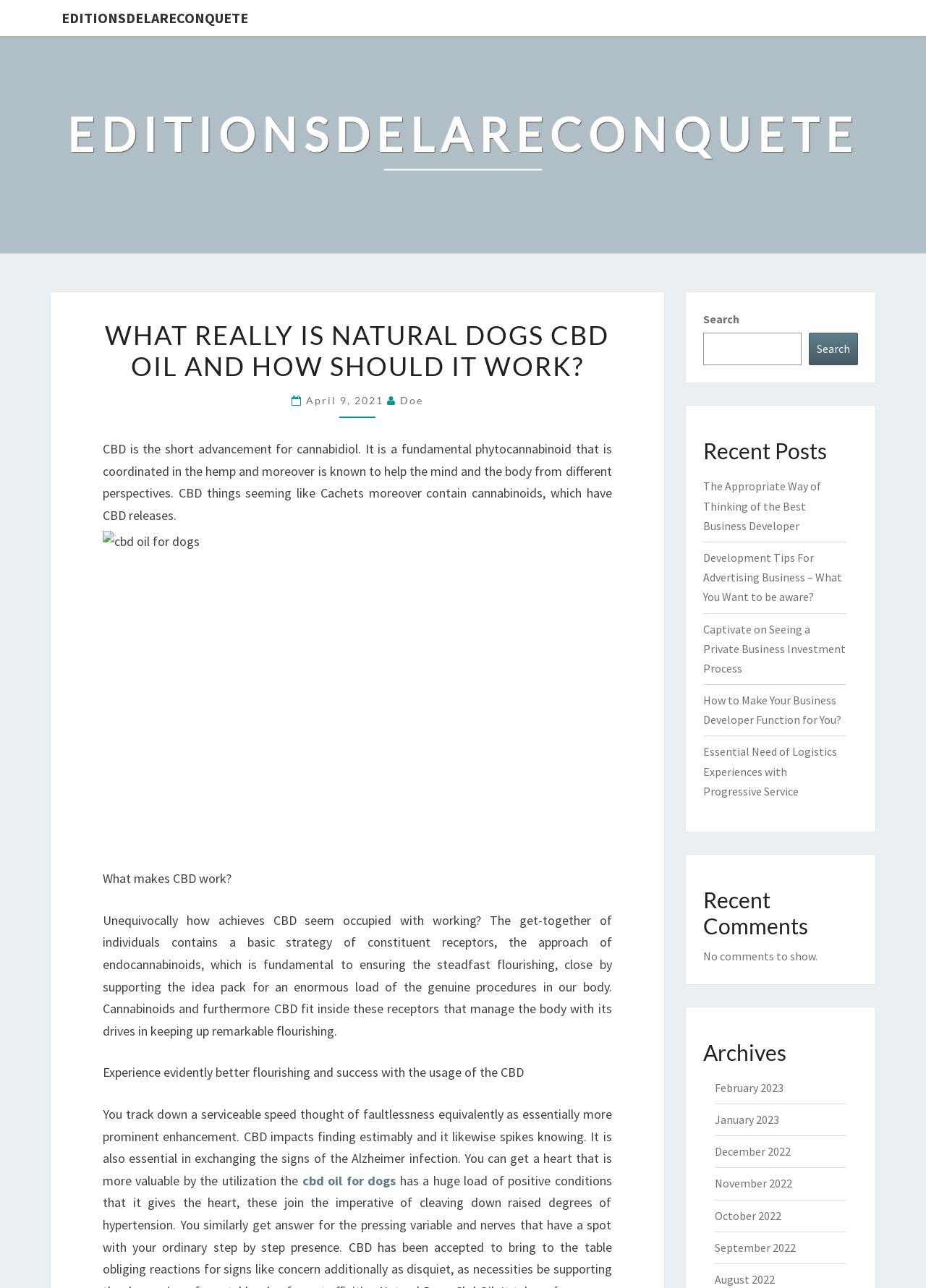What is the purpose of CBD?
Provide a fully detailed and comprehensive answer to the question.

According to the webpage, CBD is known to help the mind and the body from different perspectives, and it is also essential in exchanging the signs of the Alzheimer infection, and can get a heart that is more valuable by the utilization.